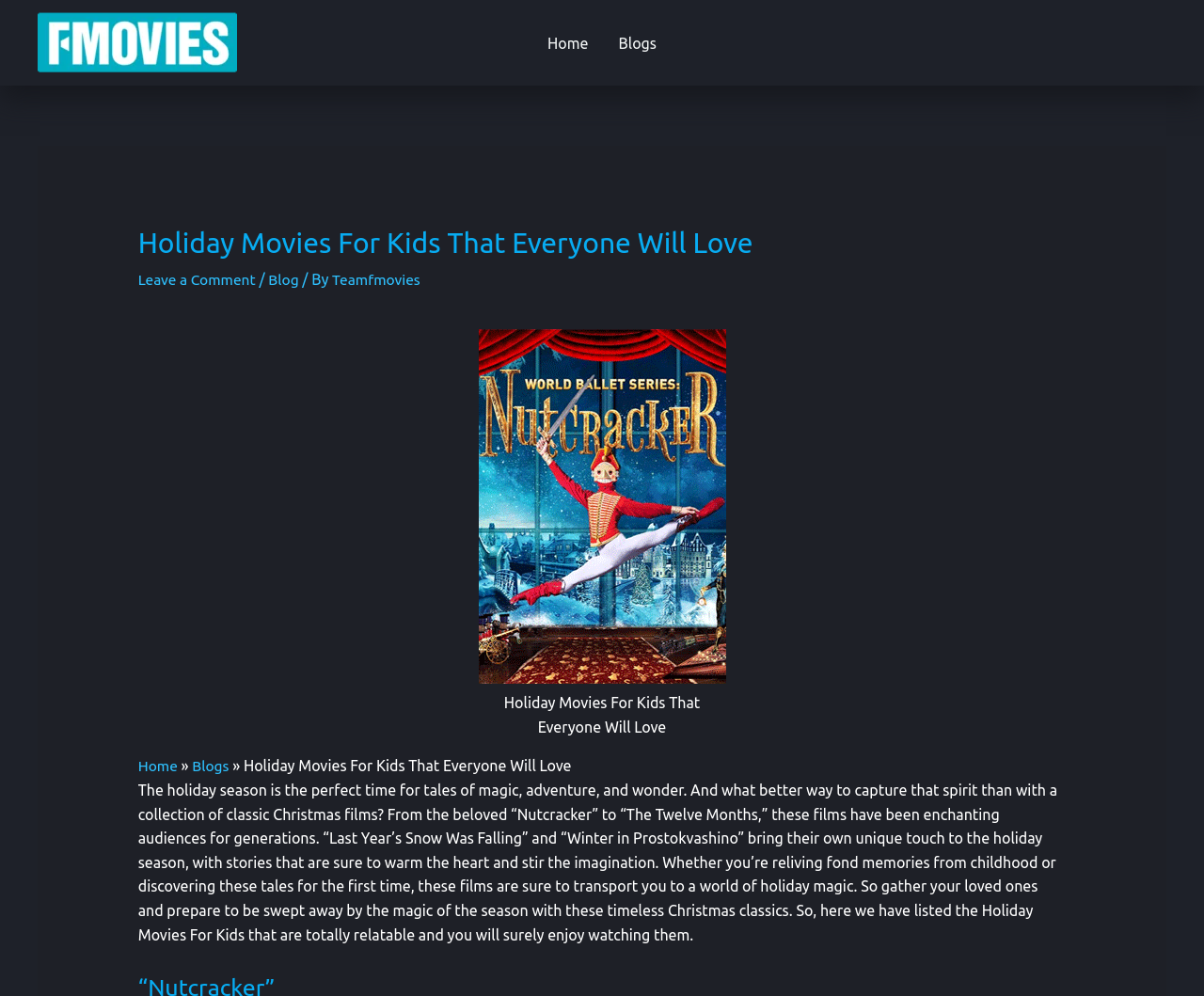Locate the bounding box coordinates of the clickable element to fulfill the following instruction: "View the Holiday Movies For Kids image". Provide the coordinates as four float numbers between 0 and 1 in the format [left, top, right, bottom].

[0.397, 0.33, 0.603, 0.686]